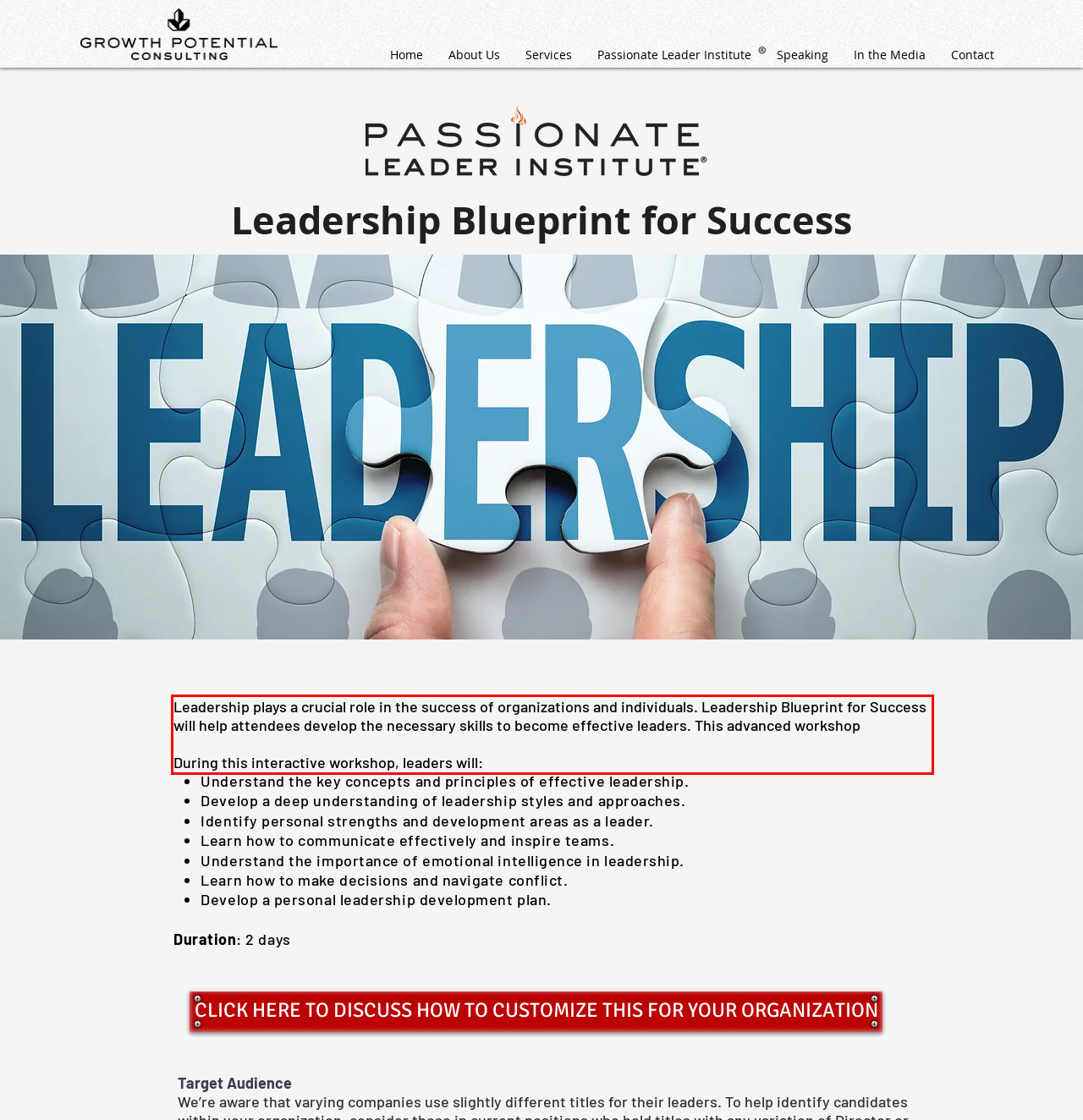Please analyze the screenshot of a webpage and extract the text content within the red bounding box using OCR.

Leadership plays a crucial role in the success of organizations and individuals. Leadership Blueprint for Success will help attendees develop the necessary skills to become effective leaders. This advanced workshop During this interactive workshop, leaders will: